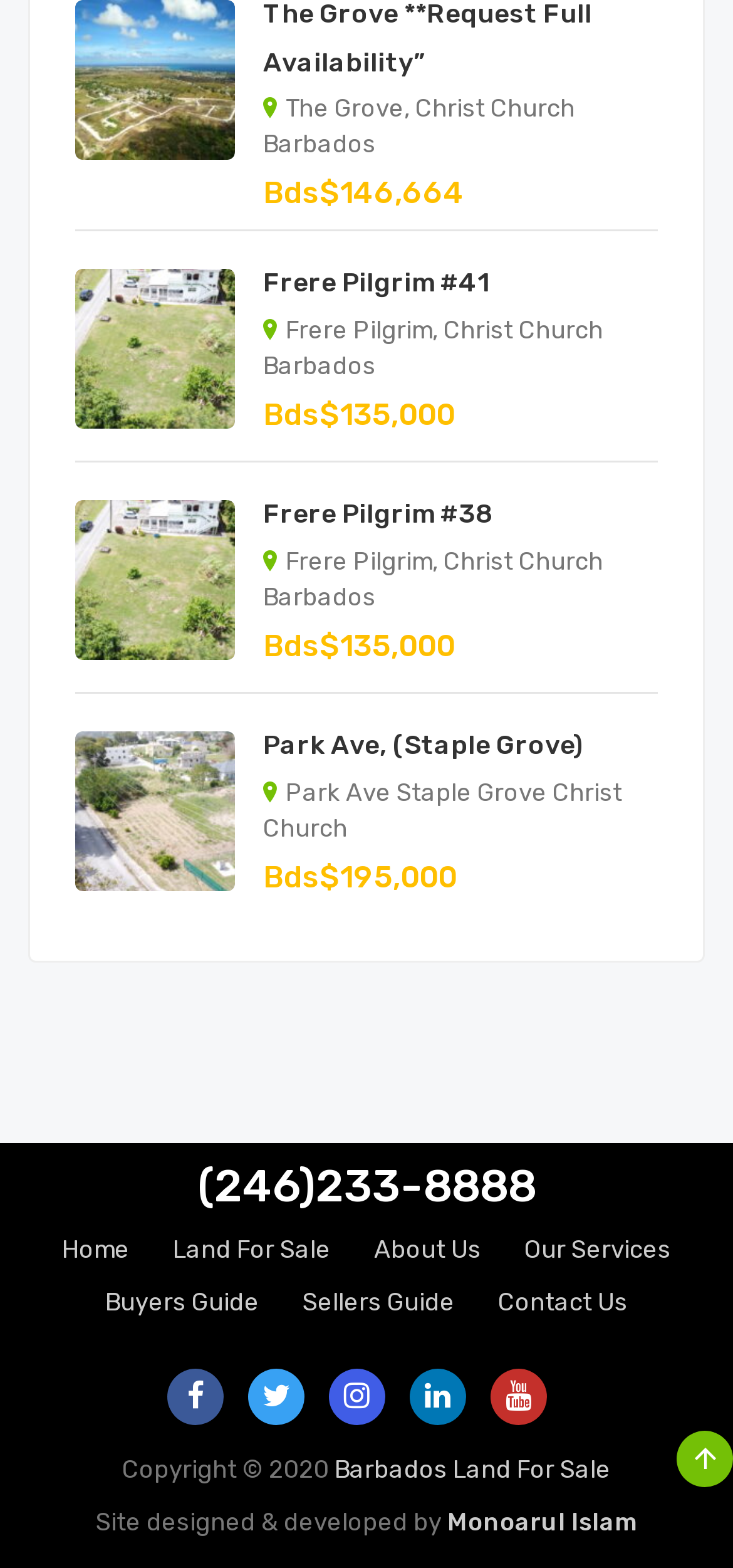Please determine the bounding box coordinates for the element that should be clicked to follow these instructions: "Contact Us".

[0.679, 0.822, 0.856, 0.84]